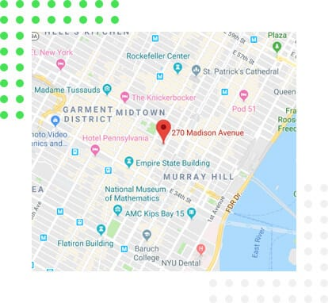Provide a comprehensive description of the image.

This image displays a map pinpointing the location of the Manhattan Office at 270 Madison Avenue, New York, NY 10016. Surrounding landmarks and points of interest in the vibrant Garment Midtown District are visible, along with recognizable attractions such as the Empire State Building and various cultural sites. The map is presented with a colorful overlay, enhancing the visual appeal of the location. This office serves as a vital hub for legal services provided by Timothy J. Dennin, emphasizing accessibility for clients in the bustling Manhattan area.